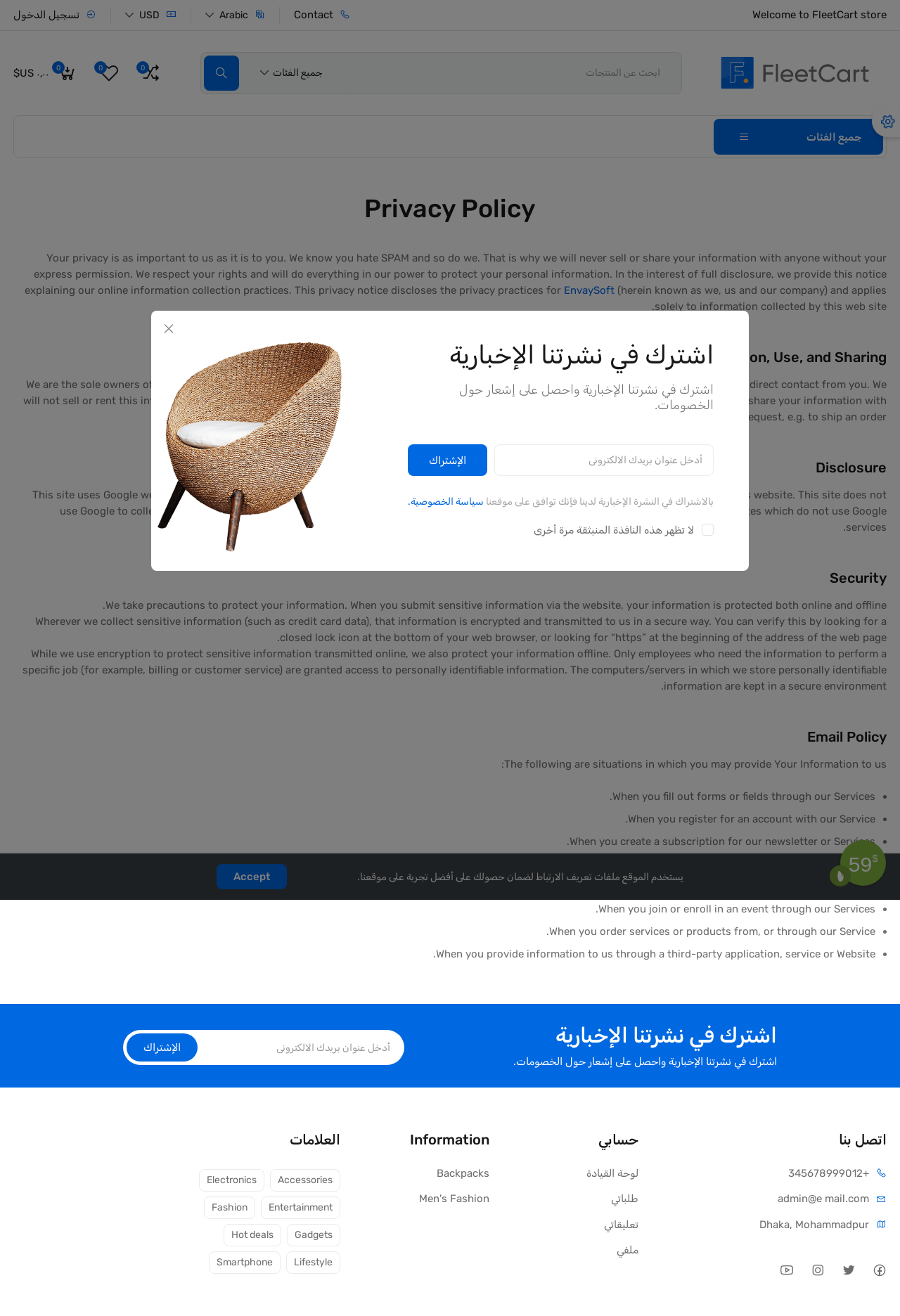Determine the bounding box coordinates of the clickable element to complete this instruction: "View orders". Provide the coordinates in the format of four float numbers between 0 and 1, [left, top, right, bottom].

[0.679, 0.905, 0.709, 0.917]